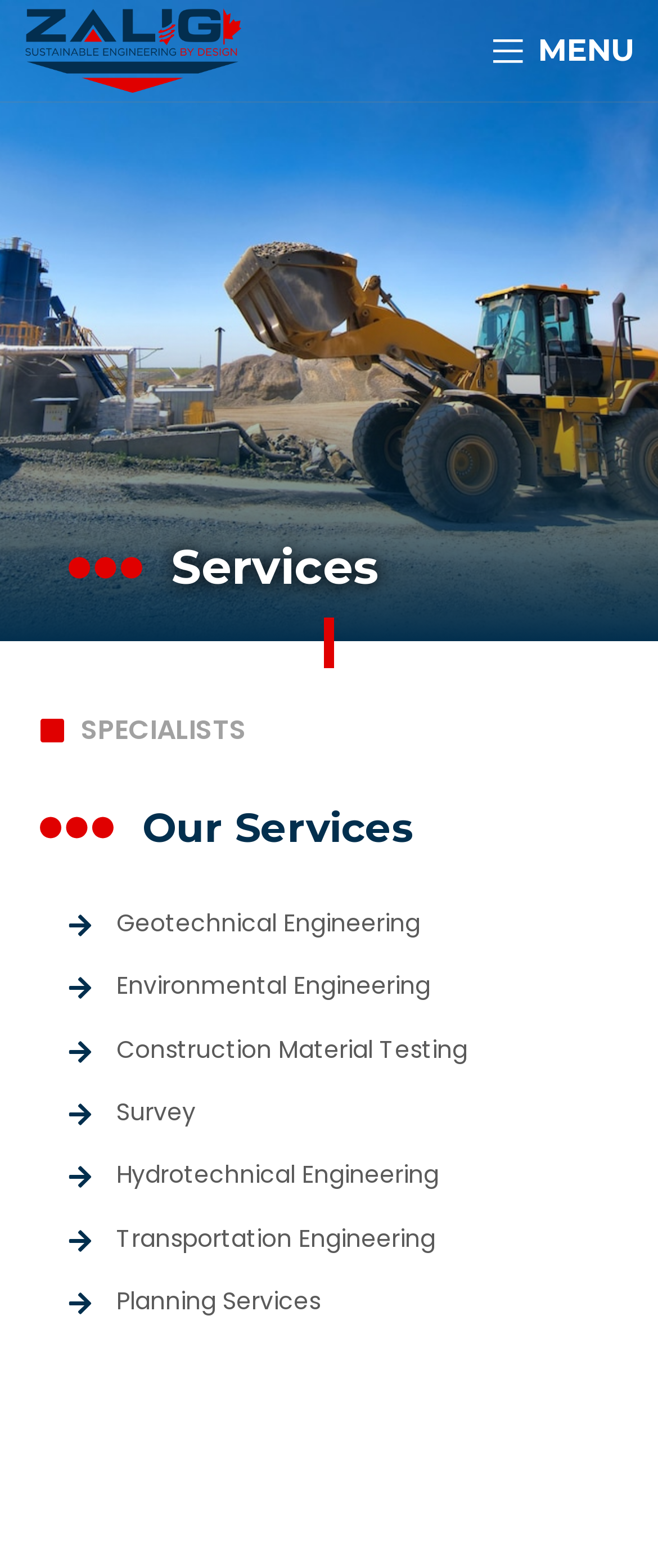What is the company name?
Provide an in-depth answer to the question, covering all aspects.

The company name can be found in the top-left corner of the webpage, where it says 'ZALIG Engineering - Geotechnical & Laboratory Services'.